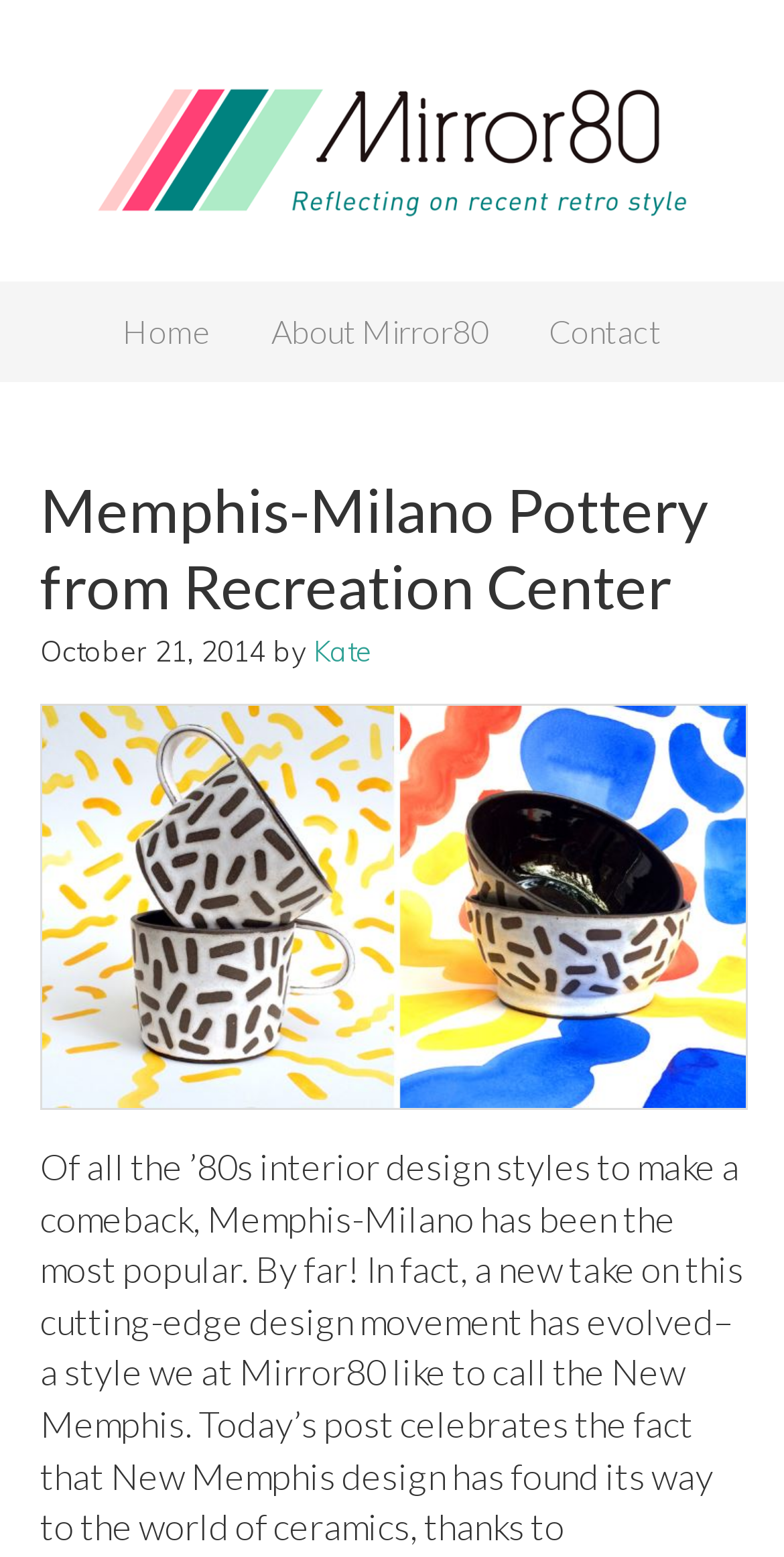Using the description "About Mirror80", locate and provide the bounding box of the UI element.

[0.308, 0.181, 0.662, 0.245]